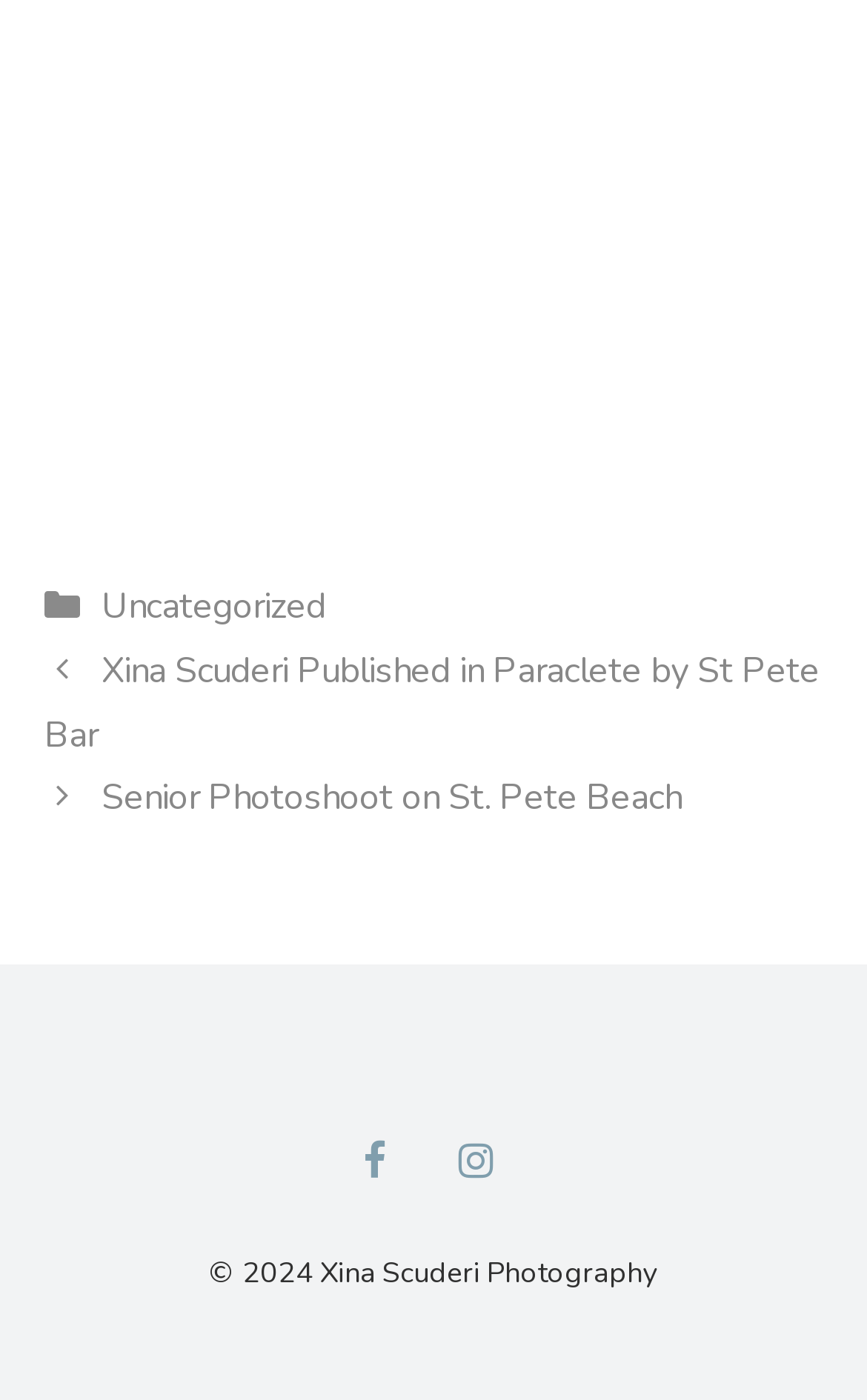Respond with a single word or phrase to the following question:
What is the name of the photographer?

Xina Scuderi